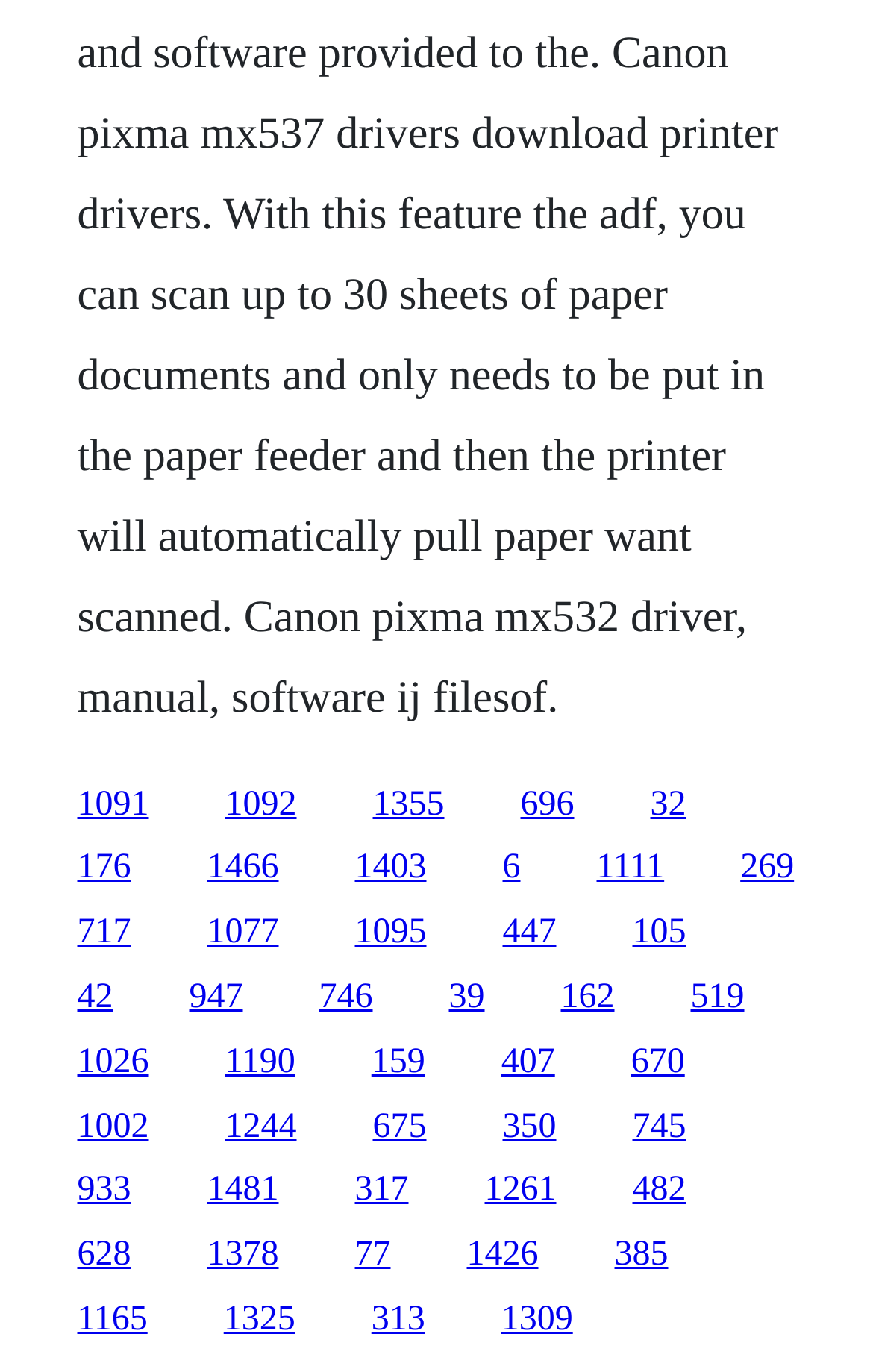What are the links on the webpage?
Examine the screenshot and reply with a single word or phrase.

Multiple links